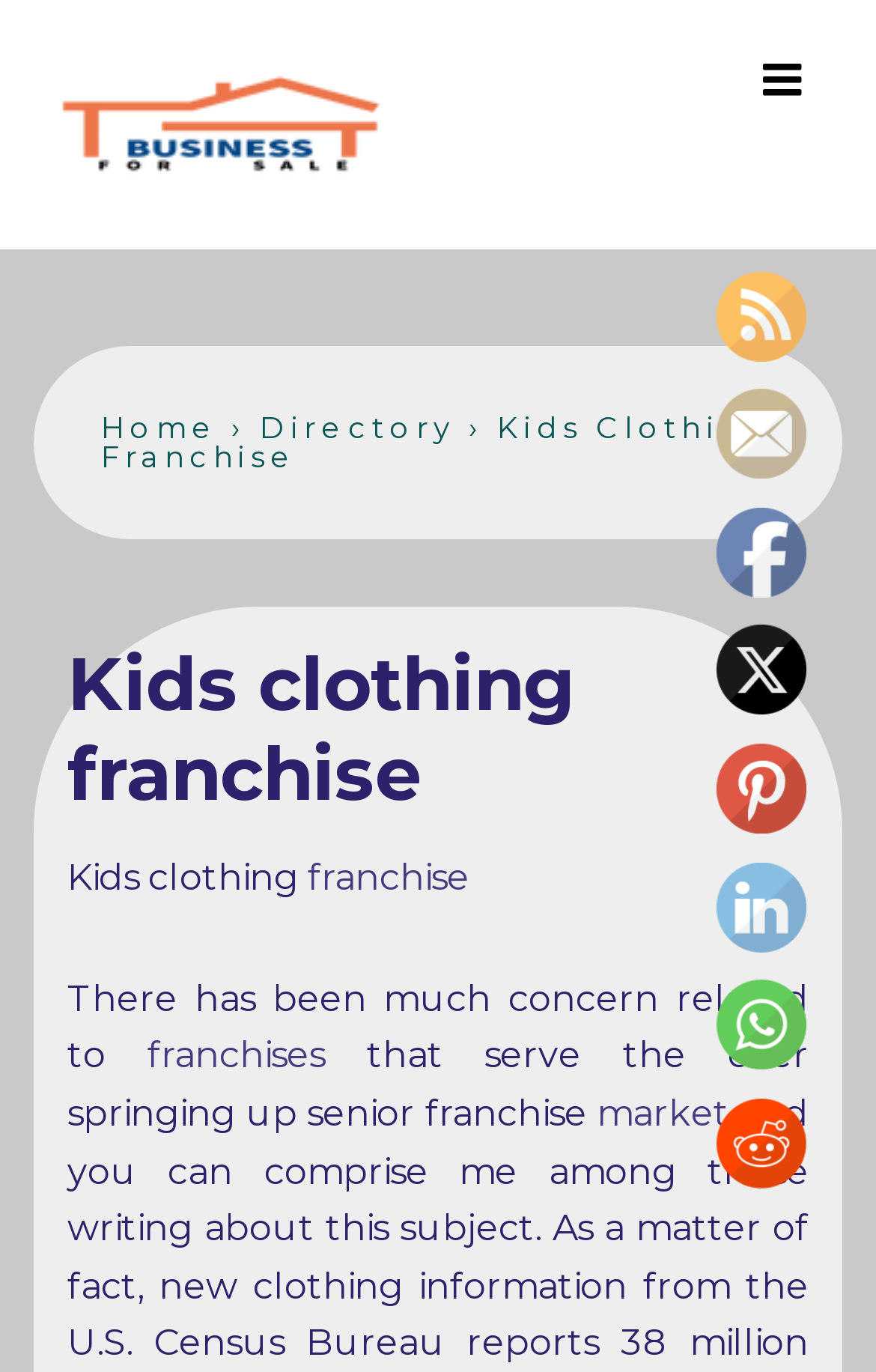Explain the webpage in detail.

This webpage is about kids' clothing franchises. At the top left, there is a business logo image with a link to "cropped business for sale". Next to it, there is a "Main Navigation" section with a menu button that can be expanded. 

Below the logo, there are several links to different sections of the website, including "Home", "Directory", and "Kids Clothing Franchise". The "Kids Clothing Franchise" section has a heading with the same title, followed by a paragraph of text discussing franchises that serve the senior market. There are links to related topics, such as "franchise", "franchises", and "market", within the paragraph.

On the top right, there are several social media links, including "RSS", "Follow by Email", "Facebook", "Twitter", "Pinterest", "LinkedIn", "WhatsApp", and "Reddit", each with its corresponding image.